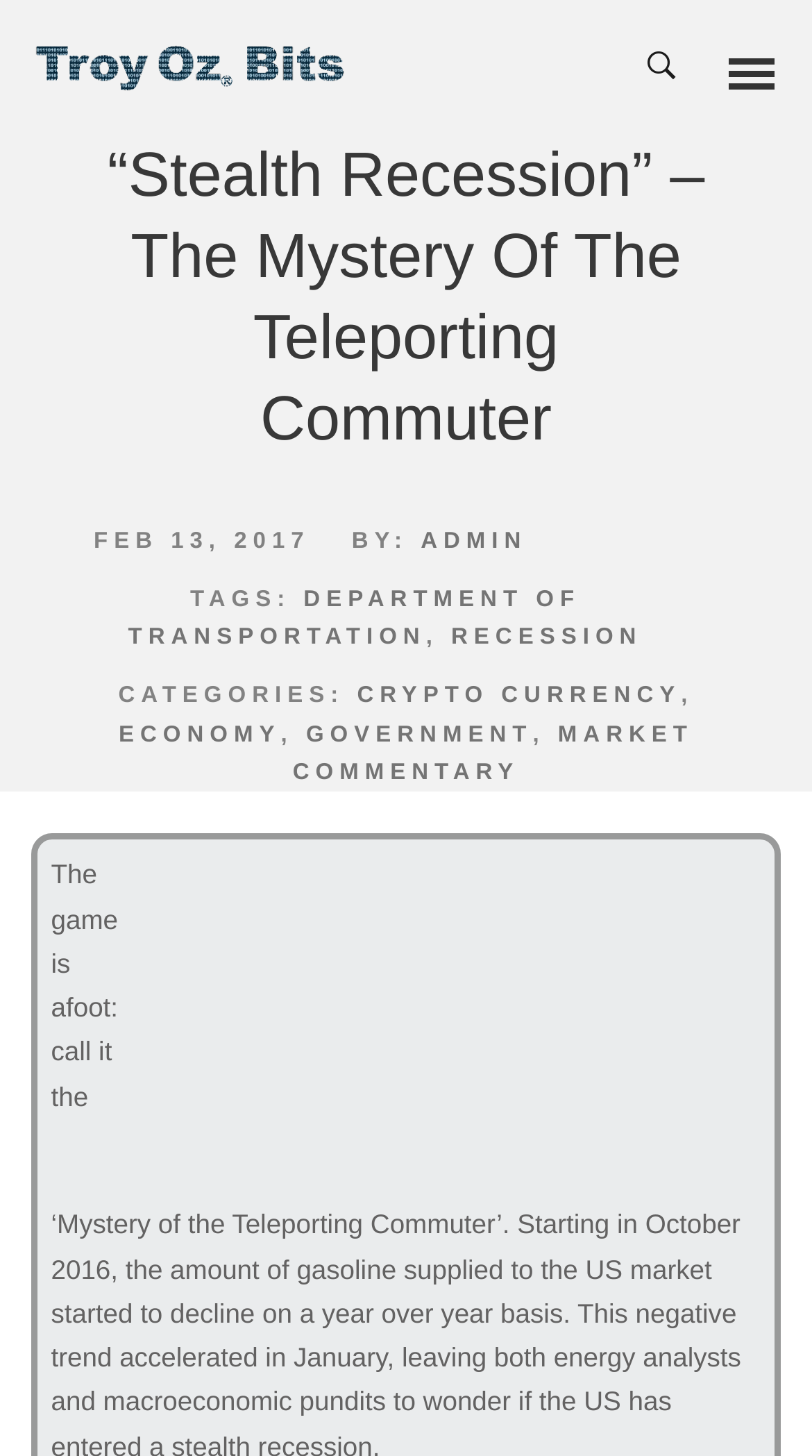Using the description "Department Of Transportation", predict the bounding box of the relevant HTML element.

[0.158, 0.404, 0.715, 0.447]